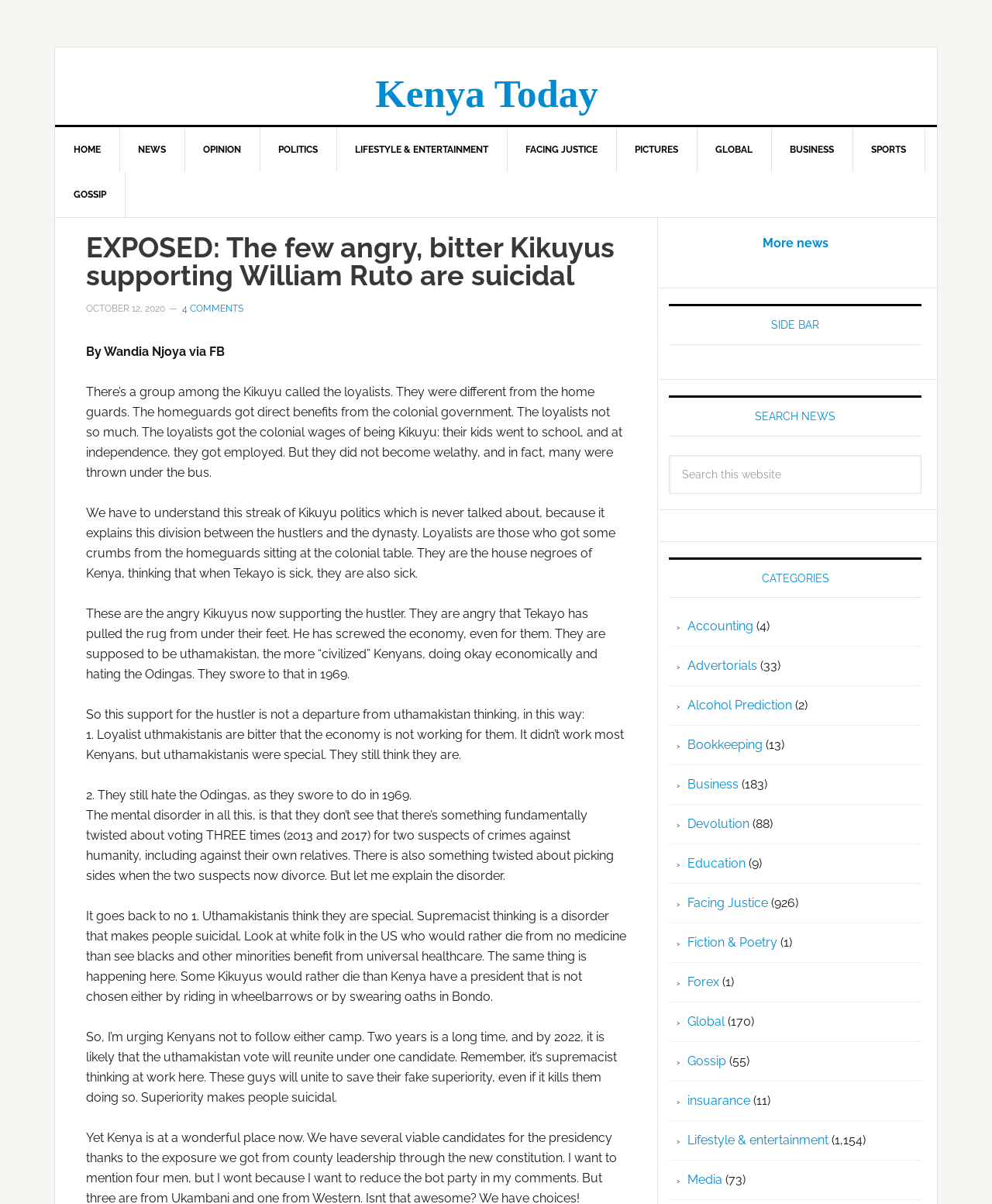Determine the bounding box of the UI component based on this description: "Fiction & Poetry". The bounding box coordinates should be four float values between 0 and 1, i.e., [left, top, right, bottom].

[0.693, 0.777, 0.784, 0.789]